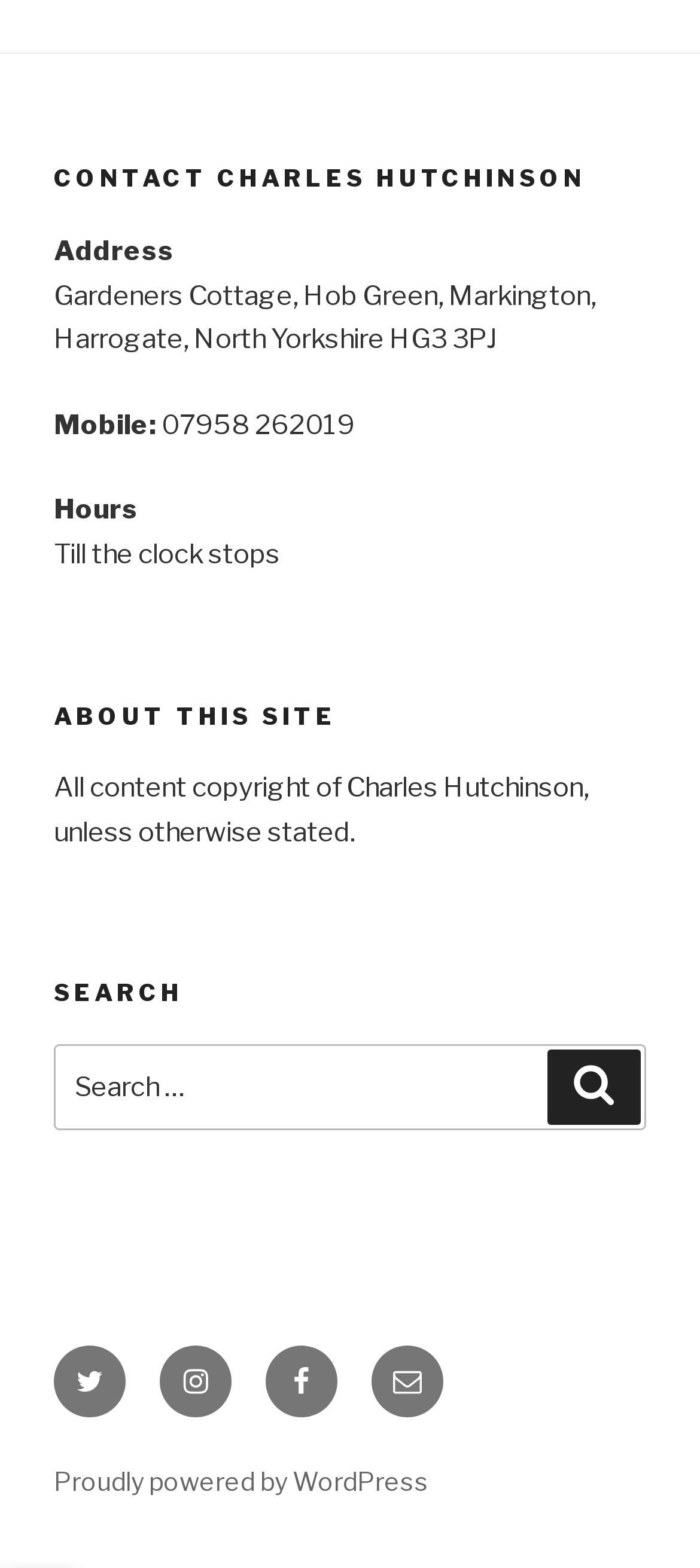Determine the bounding box coordinates of the element that should be clicked to execute the following command: "Check the copyright information".

[0.077, 0.492, 0.841, 0.541]